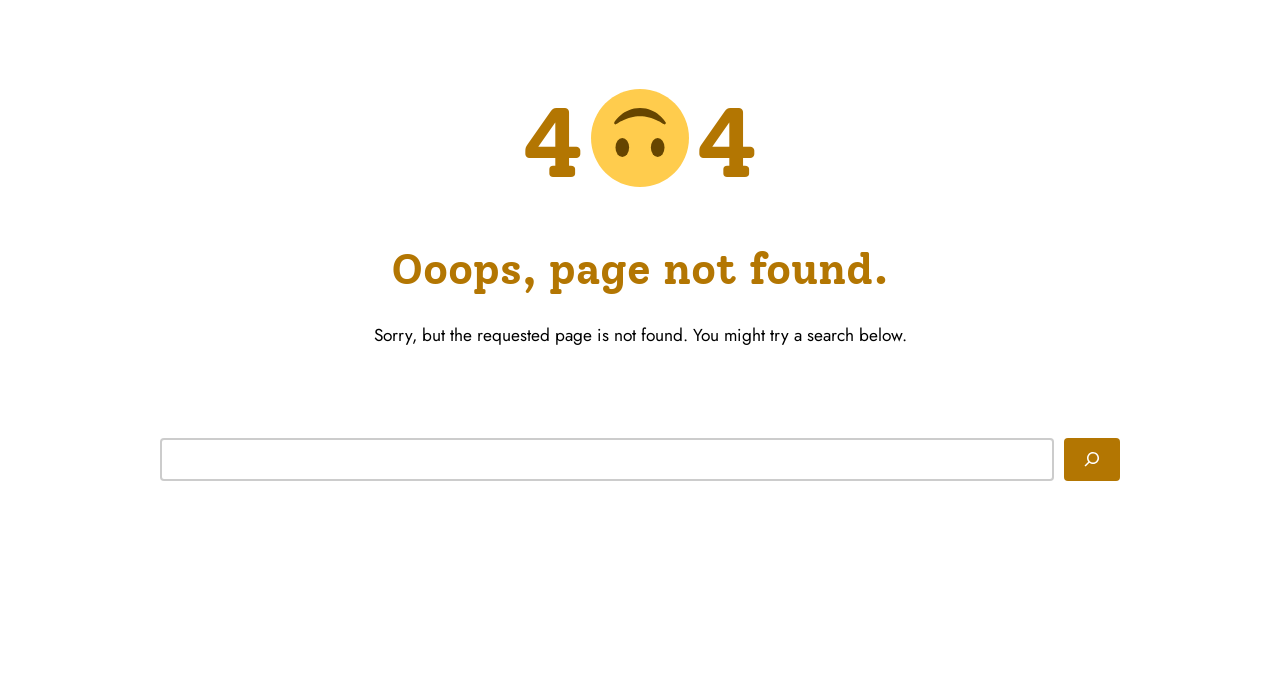What is the position of the search button?
Answer the question with a single word or phrase derived from the image.

Right of the search box